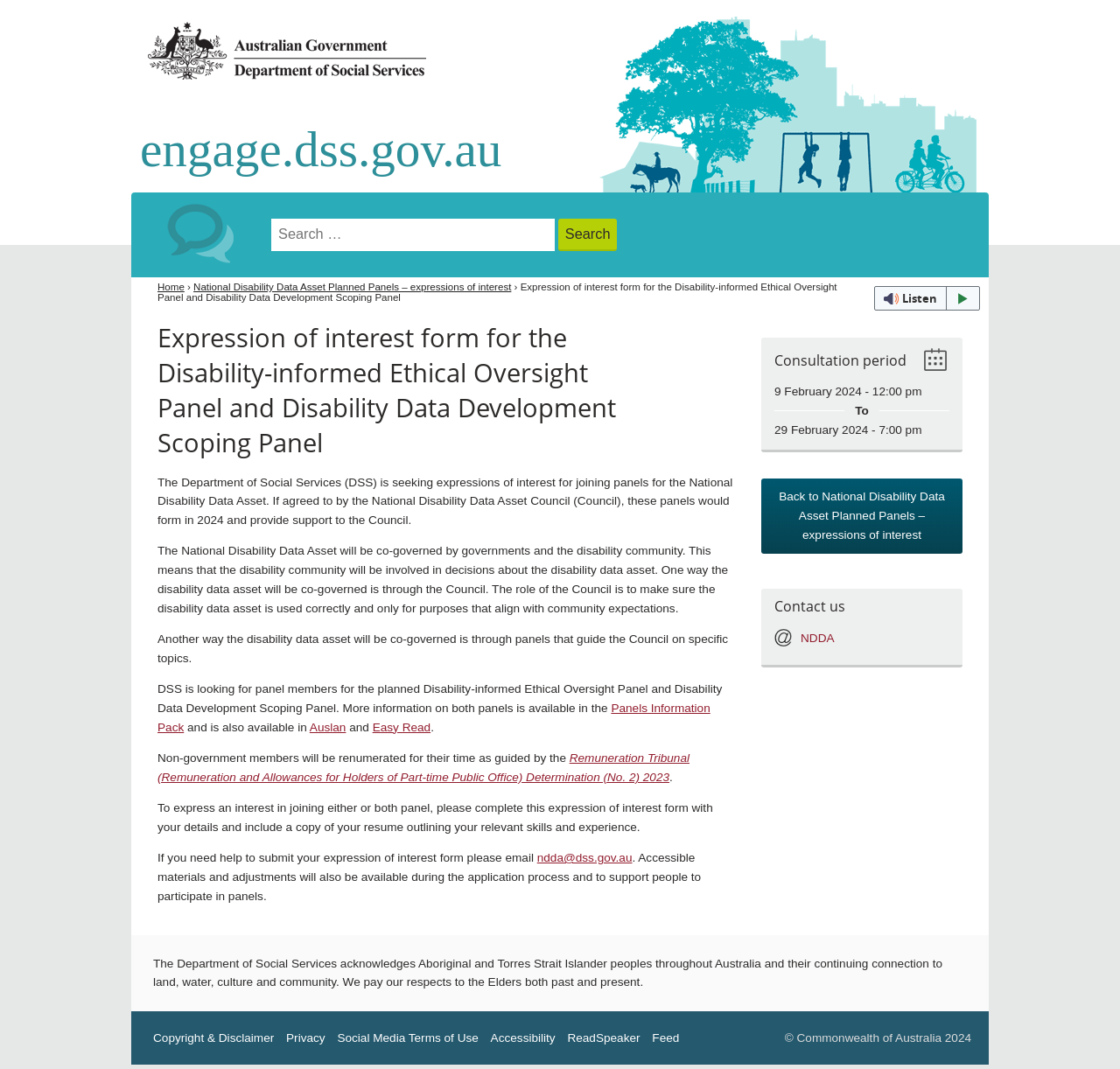Please identify the bounding box coordinates of the element I should click to complete this instruction: 'Read more about Panels Information Pack'. The coordinates should be given as four float numbers between 0 and 1, like this: [left, top, right, bottom].

[0.141, 0.656, 0.634, 0.686]